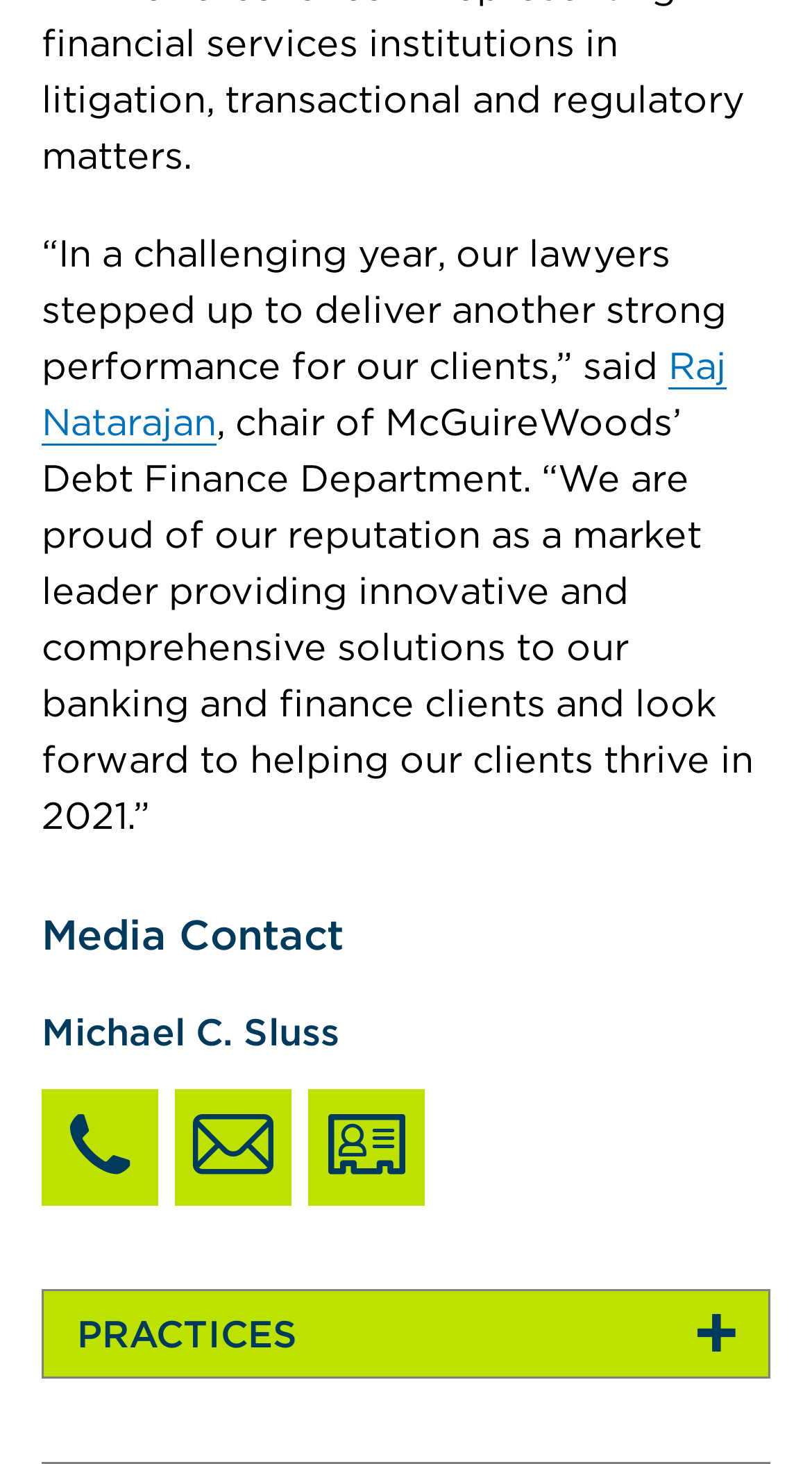Identify the bounding box of the UI element described as follows: "Raj Natarajan". Provide the coordinates as four float numbers in the range of 0 to 1 [left, top, right, bottom].

[0.051, 0.235, 0.895, 0.304]